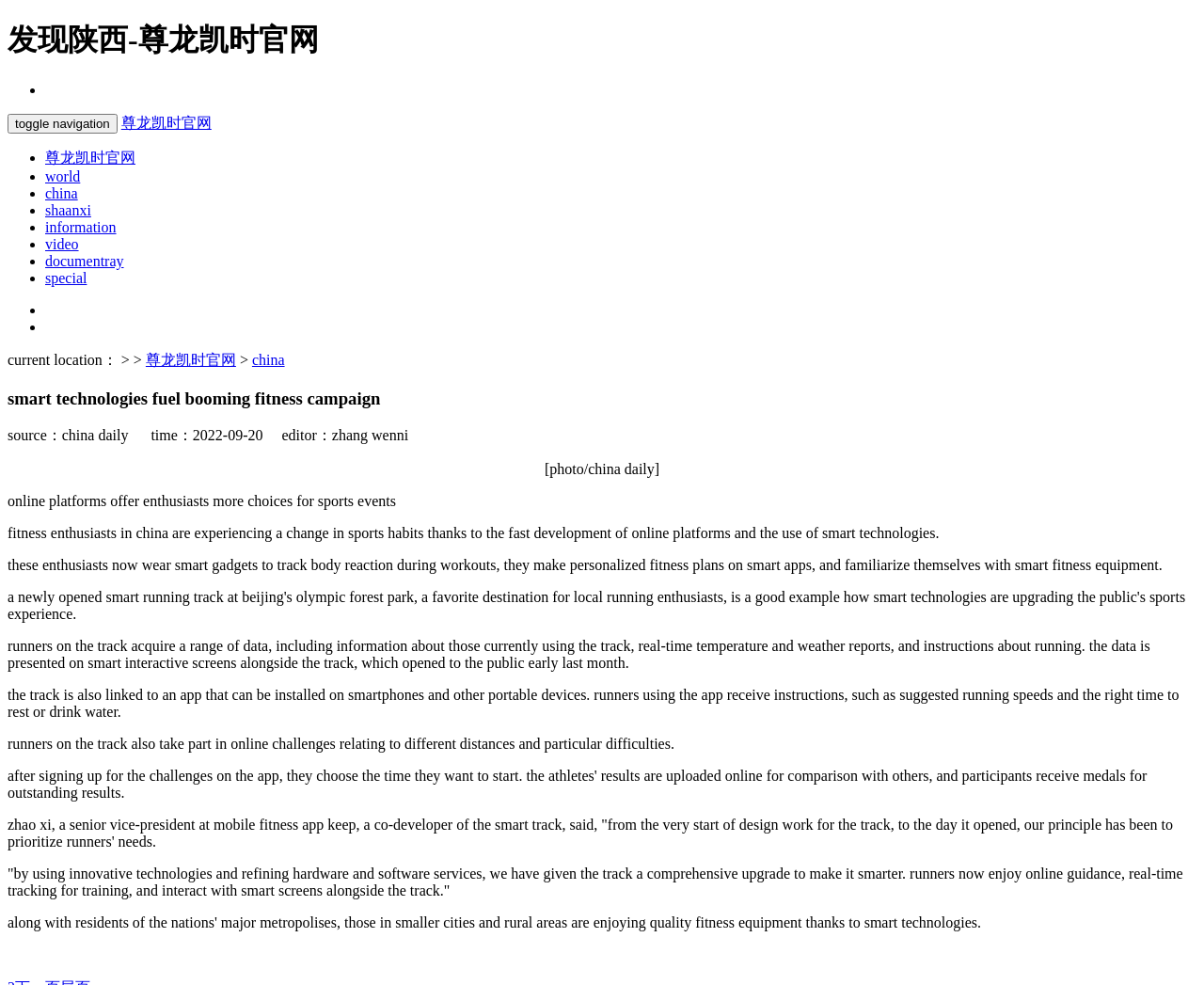Locate the UI element described by toggle navigation and provide its bounding box coordinates. Use the format (top-left x, top-left y, bottom-right x, bottom-right y) with all values as floating point numbers between 0 and 1.

[0.006, 0.115, 0.097, 0.136]